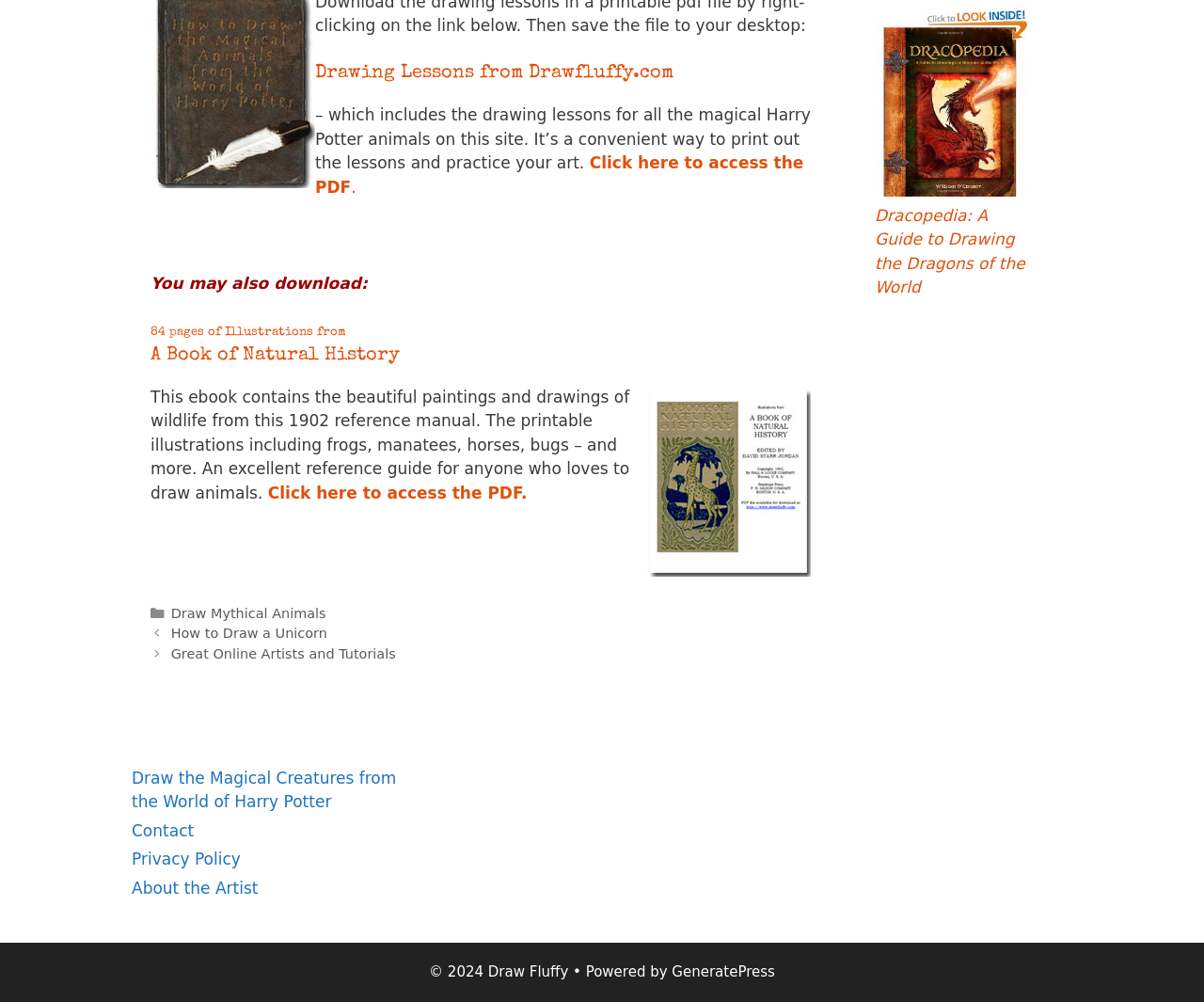Find the bounding box of the UI element described as follows: "GeneratePress".

[0.558, 0.962, 0.644, 0.979]